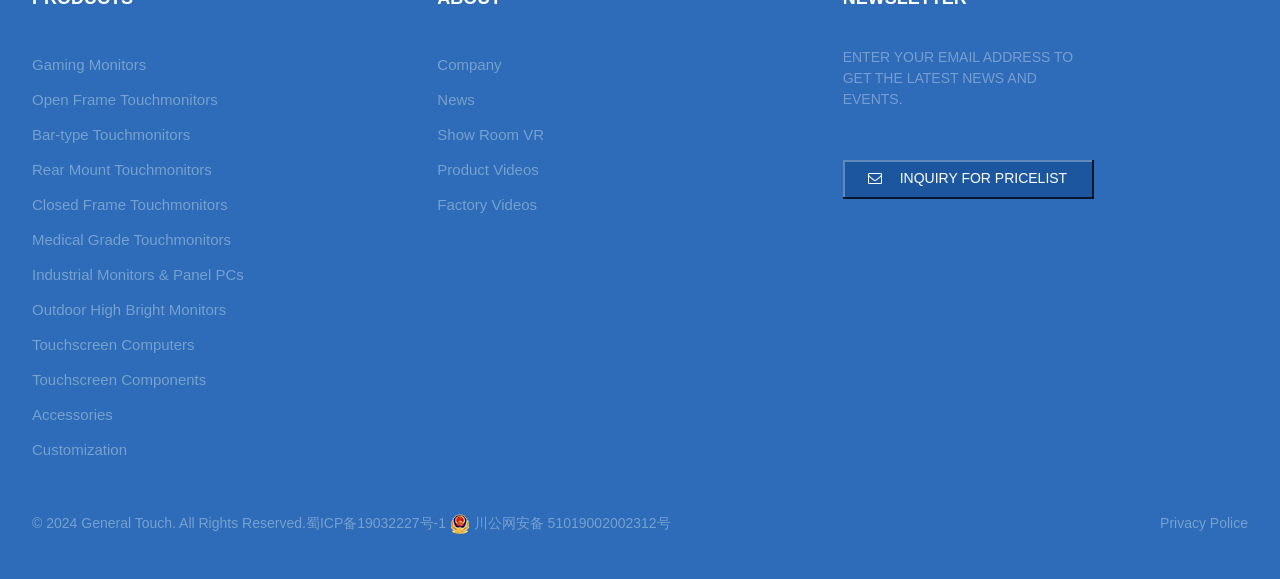Identify the bounding box coordinates for the UI element described as follows: Touchscreen Computers. Use the format (top-left x, top-left y, bottom-right x, bottom-right y) and ensure all values are floating point numbers between 0 and 1.

[0.025, 0.571, 0.224, 0.617]